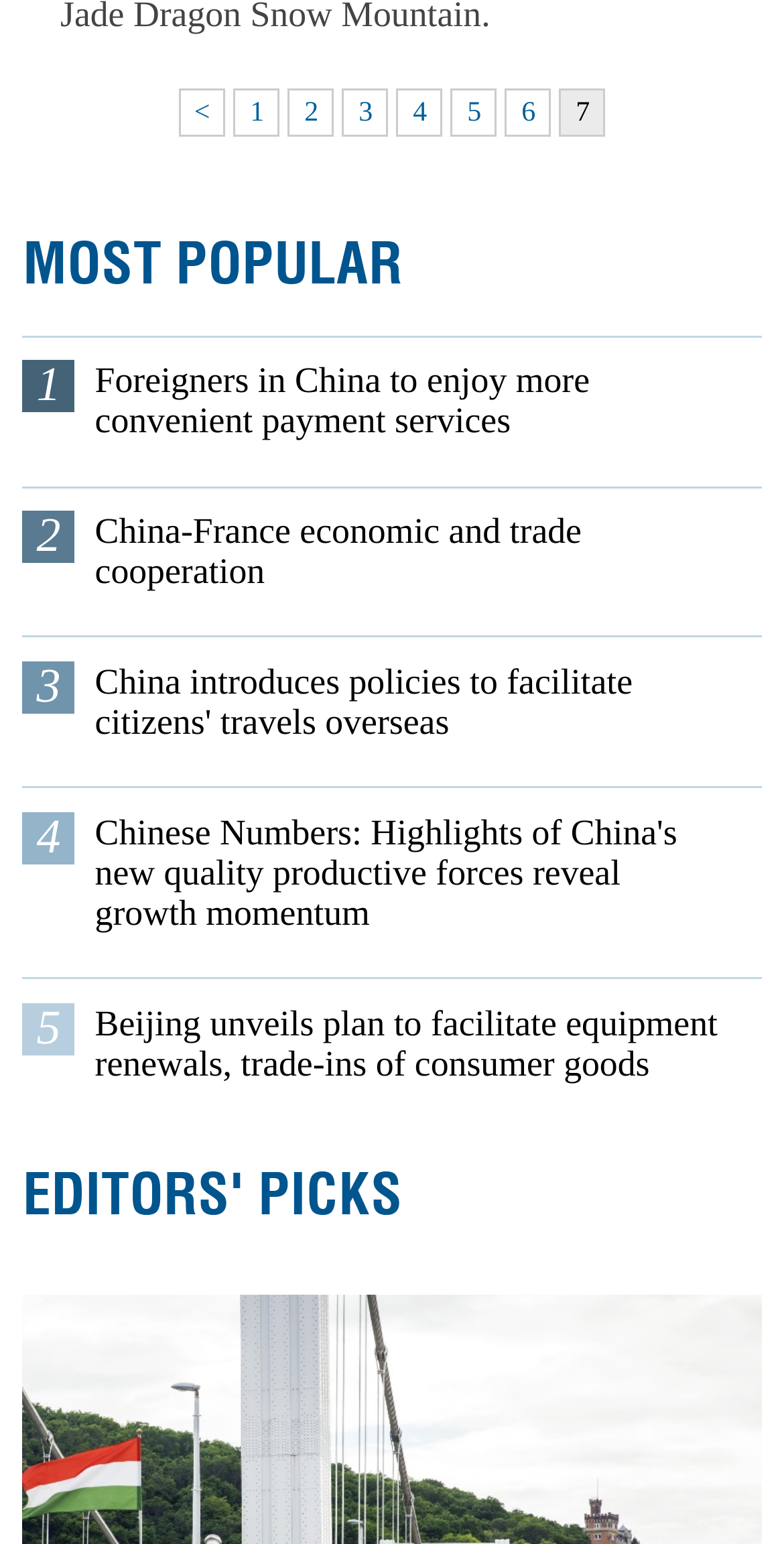Please identify the bounding box coordinates of the element on the webpage that should be clicked to follow this instruction: "Read the article 'Foreigners in China to enjoy more convenient payment services'". The bounding box coordinates should be given as four float numbers between 0 and 1, formatted as [left, top, right, bottom].

[0.121, 0.233, 0.922, 0.285]